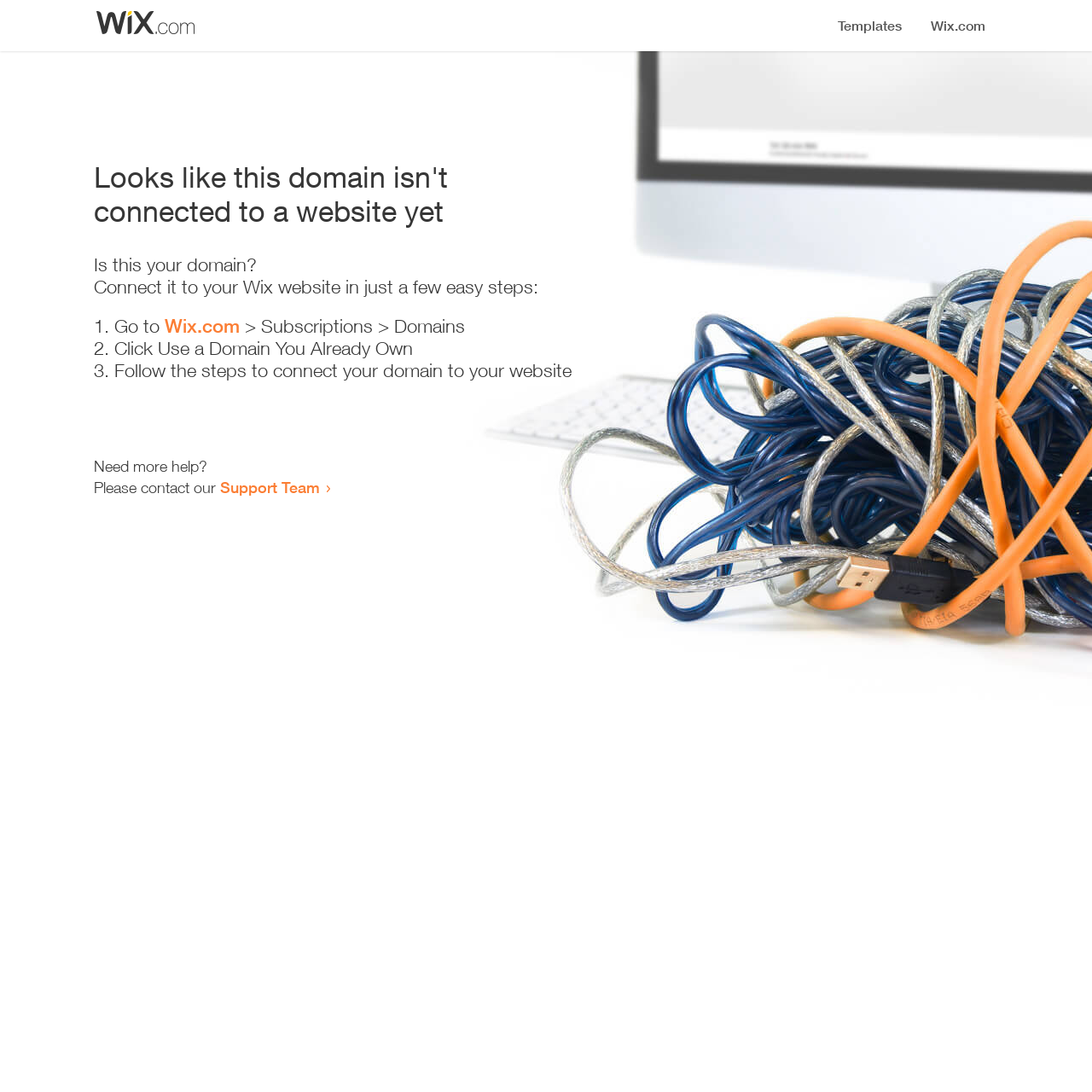What is the first step to connect a domain to a Wix website?
Can you provide an in-depth and detailed response to the question?

I found the answer by examining the list of steps on the webpage, specifically the first list item with a bounding box coordinate of [0.086, 0.288, 0.105, 0.309] and text '1.', followed by the static text 'Go to' and a link to 'Wix.com'.